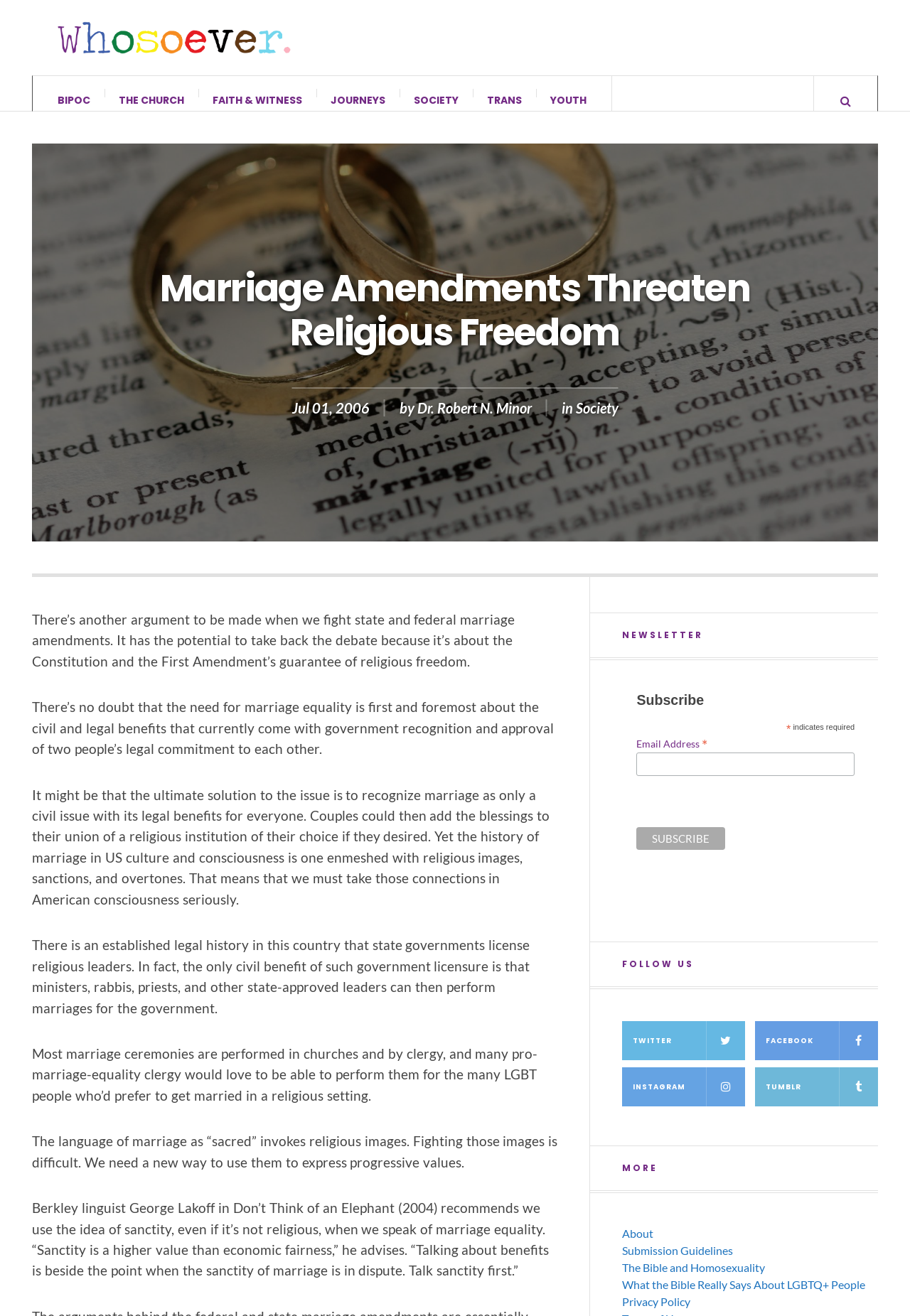Based on the element description: "Faith & Witness", identify the bounding box coordinates for this UI element. The coordinates must be four float numbers between 0 and 1, listed as [left, top, right, bottom].

[0.218, 0.058, 0.348, 0.094]